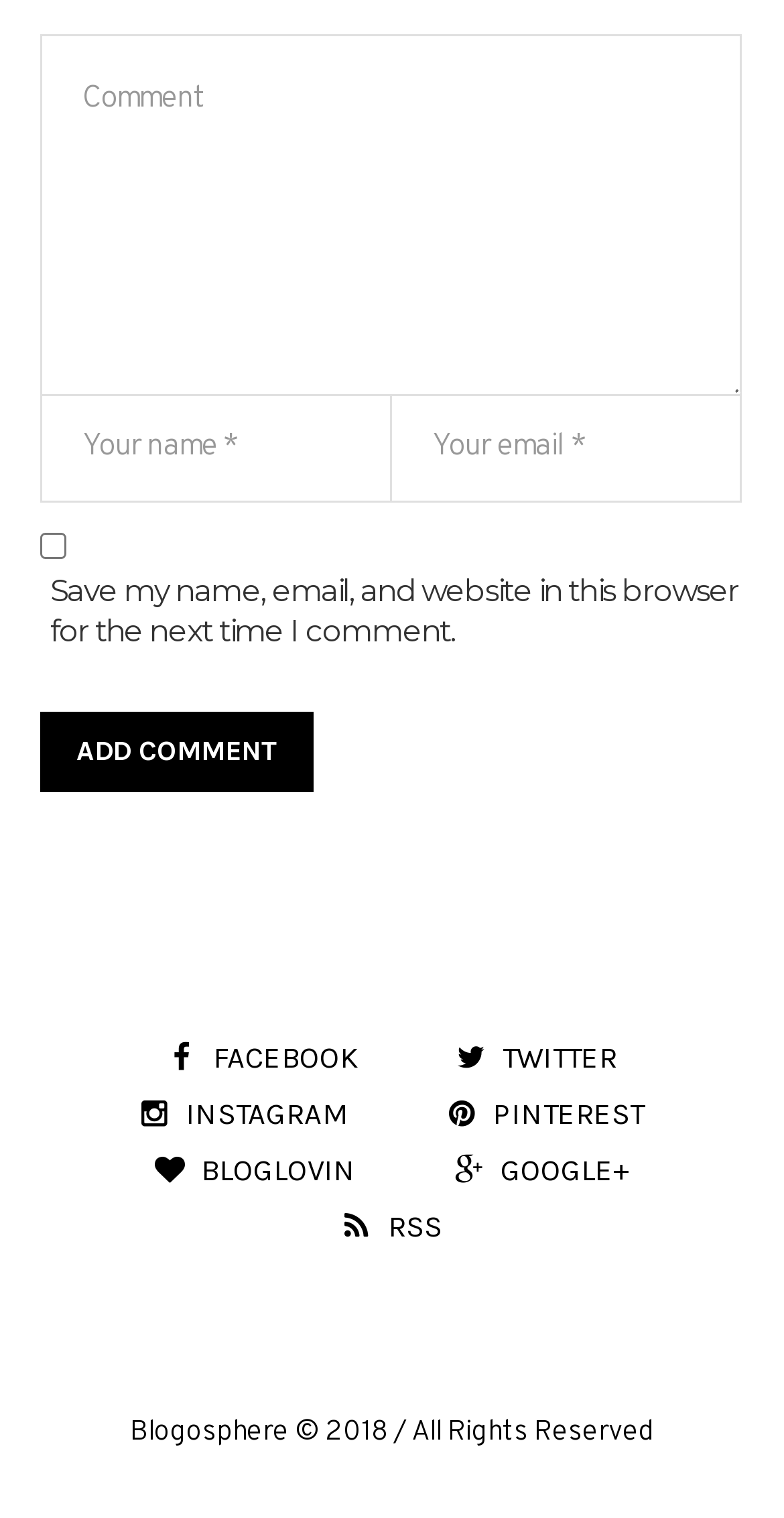Highlight the bounding box coordinates of the region I should click on to meet the following instruction: "Type your name".

[0.051, 0.26, 0.5, 0.331]